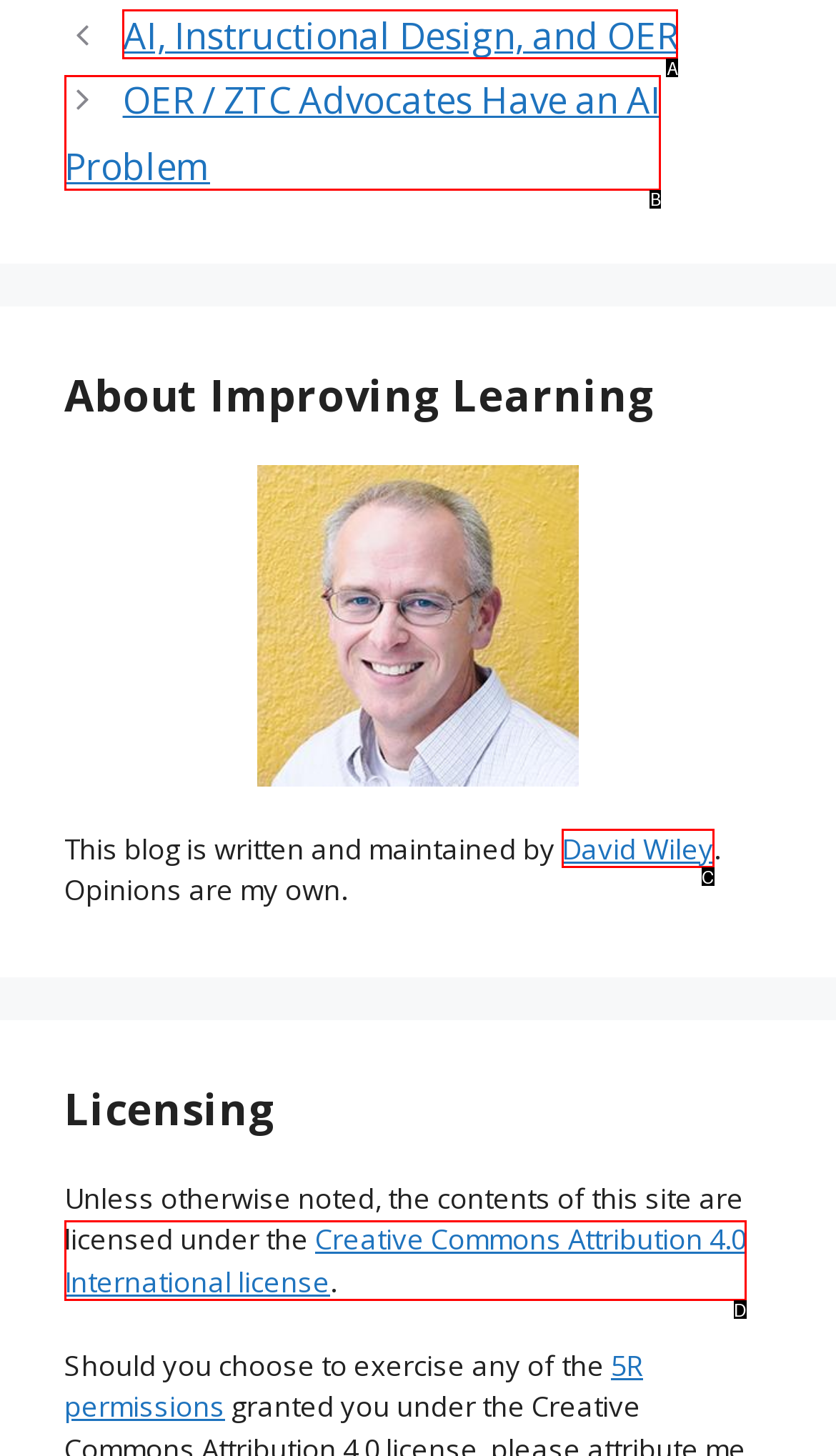Identify the letter corresponding to the UI element that matches this description: AI, Instructional Design, and OER
Answer using only the letter from the provided options.

A